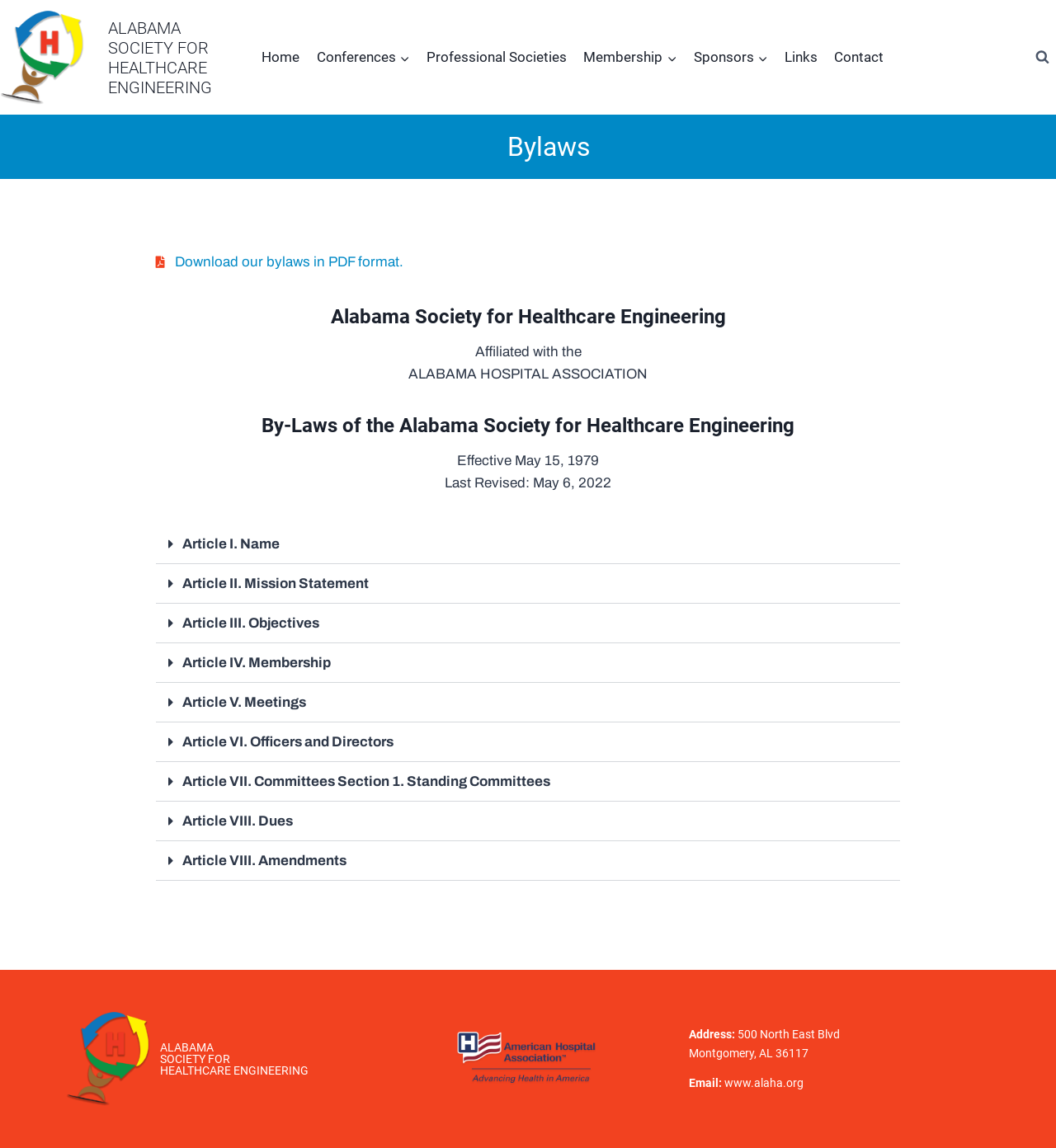Use the information in the screenshot to answer the question comprehensively: Is the bylaws available for download?

The webpage provides a link to download the bylaws in PDF format, which is located below the 'Bylaws' heading. The link is labeled as 'Download our bylaws in PDF format.'.